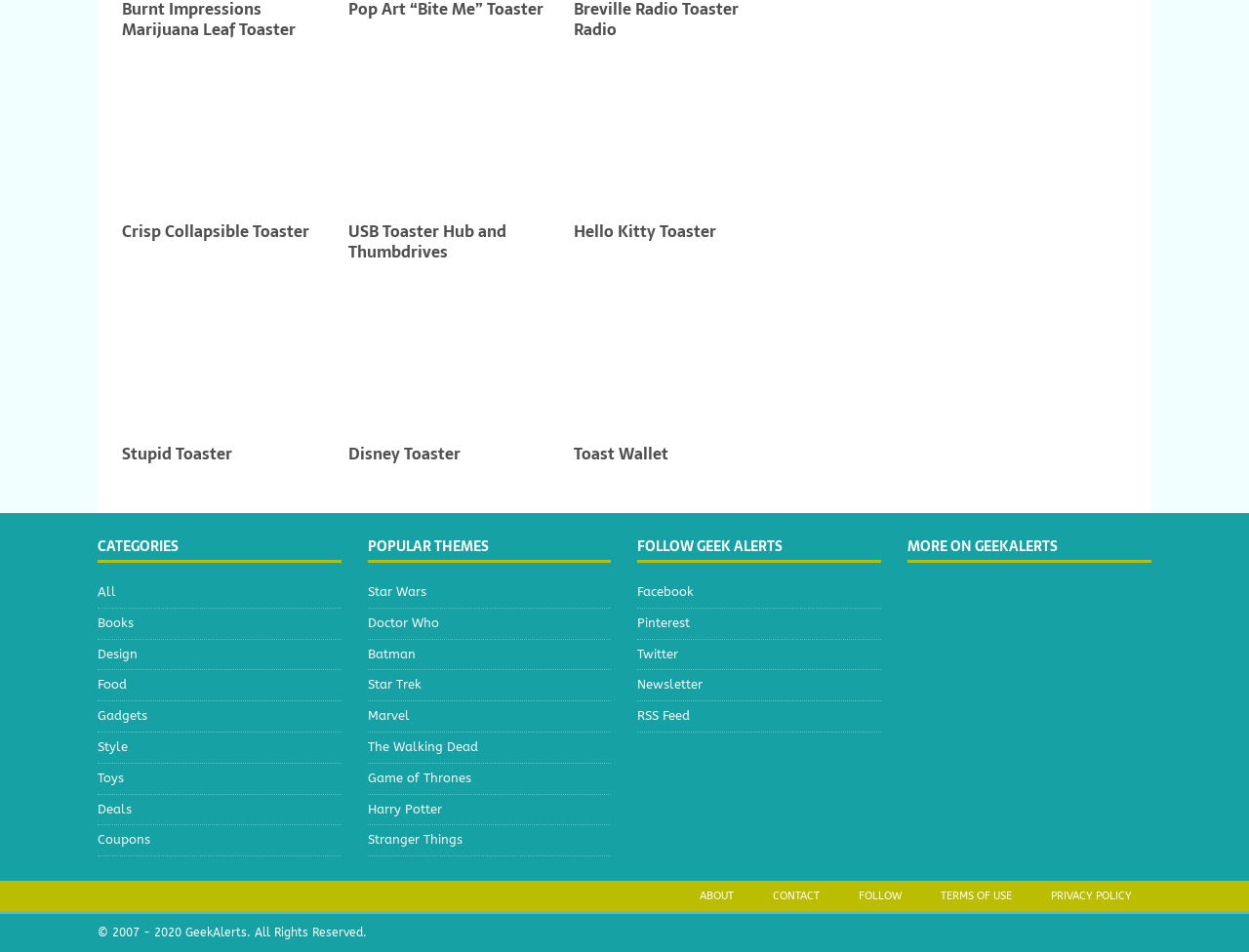Identify the bounding box coordinates of the region that needs to be clicked to carry out this instruction: "Click the 'SHOP' link". Provide these coordinates as four float numbers ranging from 0 to 1, i.e., [left, top, right, bottom].

None